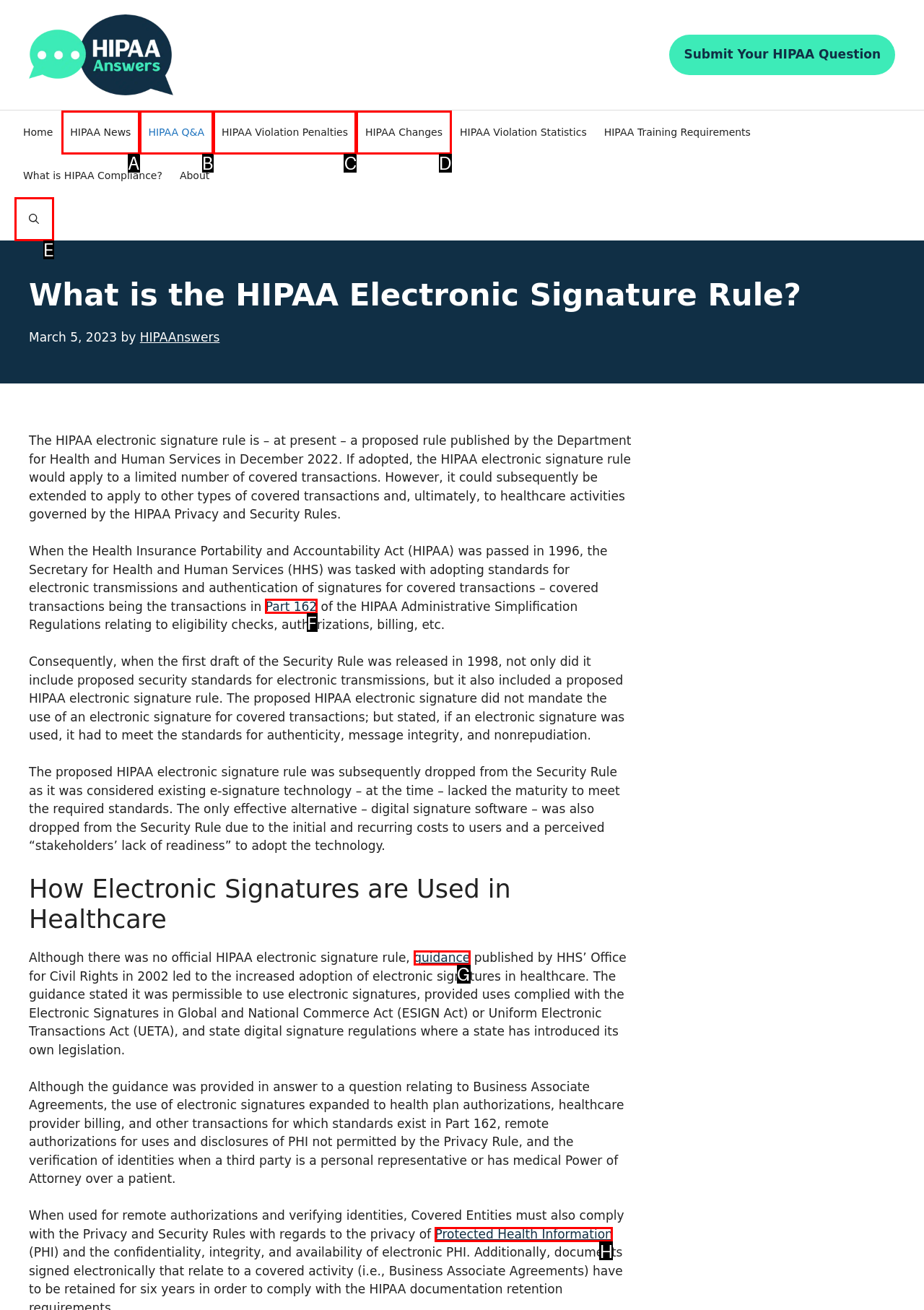Identify the correct HTML element to click for the task: Learn more about 'Protected Health Information'. Provide the letter of your choice.

H